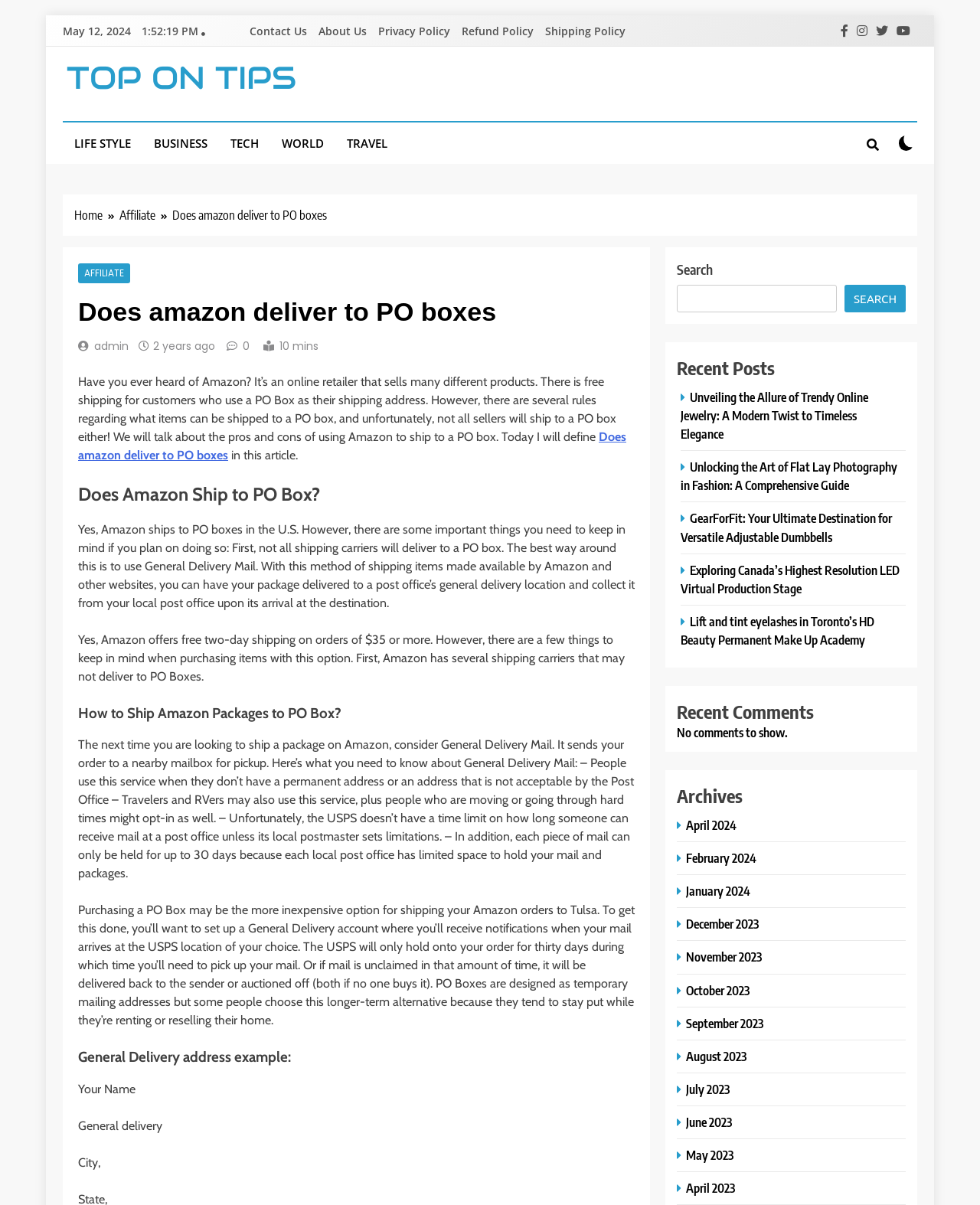Describe every aspect of the webpage in a detailed manner.

This webpage is about the pros and cons of using Amazon to ship to a PO box. At the top, there is a date "May 12, 2024" and a navigation menu with links to "Contact Us", "About Us", "Privacy Policy", "Refund Policy", and "Shipping Policy". Below this, there are social media links and a search bar.

The main content of the webpage is divided into sections. The first section has a heading "Does Amazon Ship to PO Box?" and explains that Amazon does ship to PO boxes in the U.S., but there are some important things to keep in mind. The next section, "How to Ship Amazon Packages to PO Box?", discusses the option of using General Delivery Mail.

There are several paragraphs of text that provide more information about shipping to PO boxes, including the pros and cons of using this method. The text is interspersed with headings, such as "General Delivery address example:", which provide further clarification.

On the right-hand side of the webpage, there are several sections, including "Recent Posts", "Recent Comments", and "Archives". The "Recent Posts" section lists several article titles with links, while the "Recent Comments" section indicates that there are no comments to show. The "Archives" section lists links to previous months, from April 2024 to May 2023.

Overall, the webpage provides information and guidance on using Amazon to ship to PO boxes, with a focus on the pros and cons of this method.